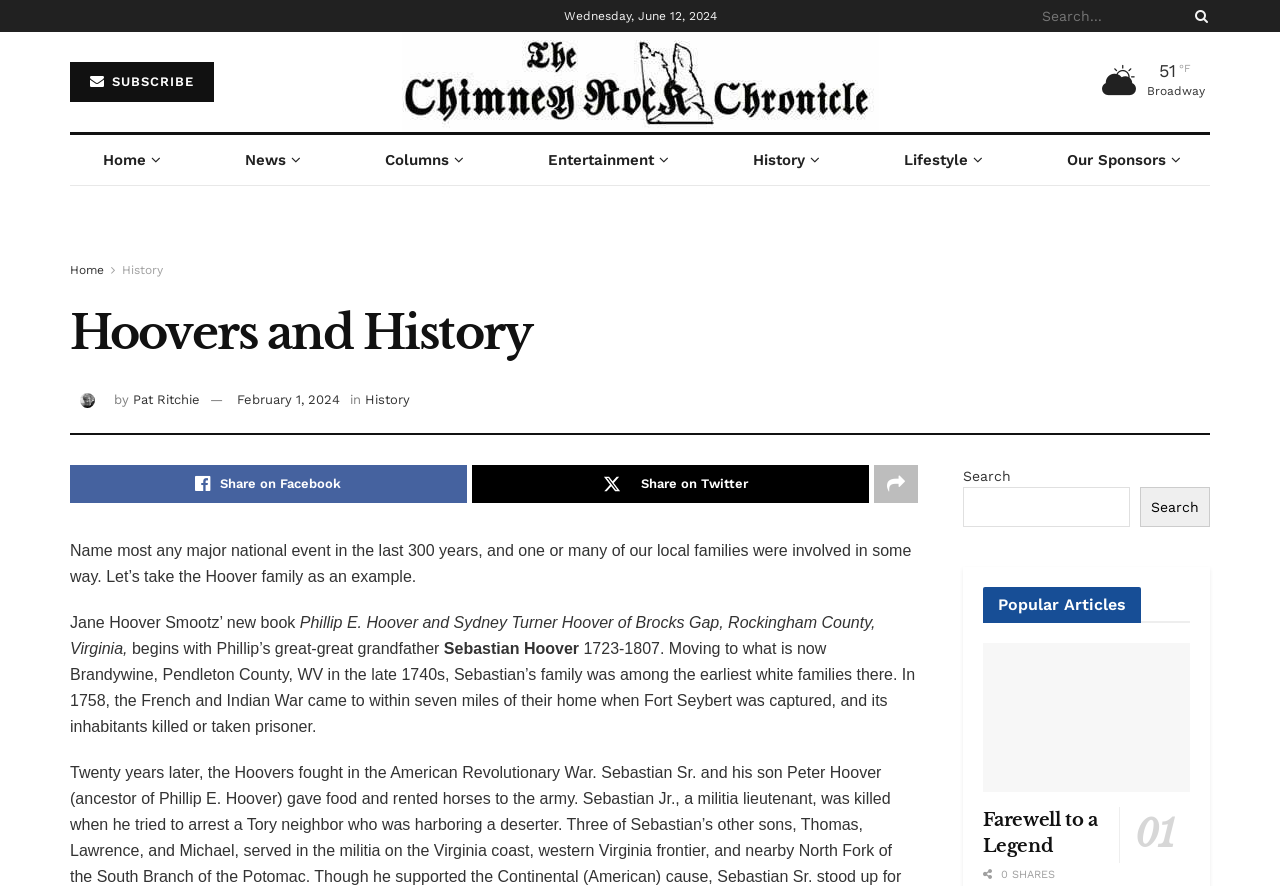Answer the following query concisely with a single word or phrase:
What is the name of the great-great grandfather of Phillip E. Hoover?

Sebastian Hoover